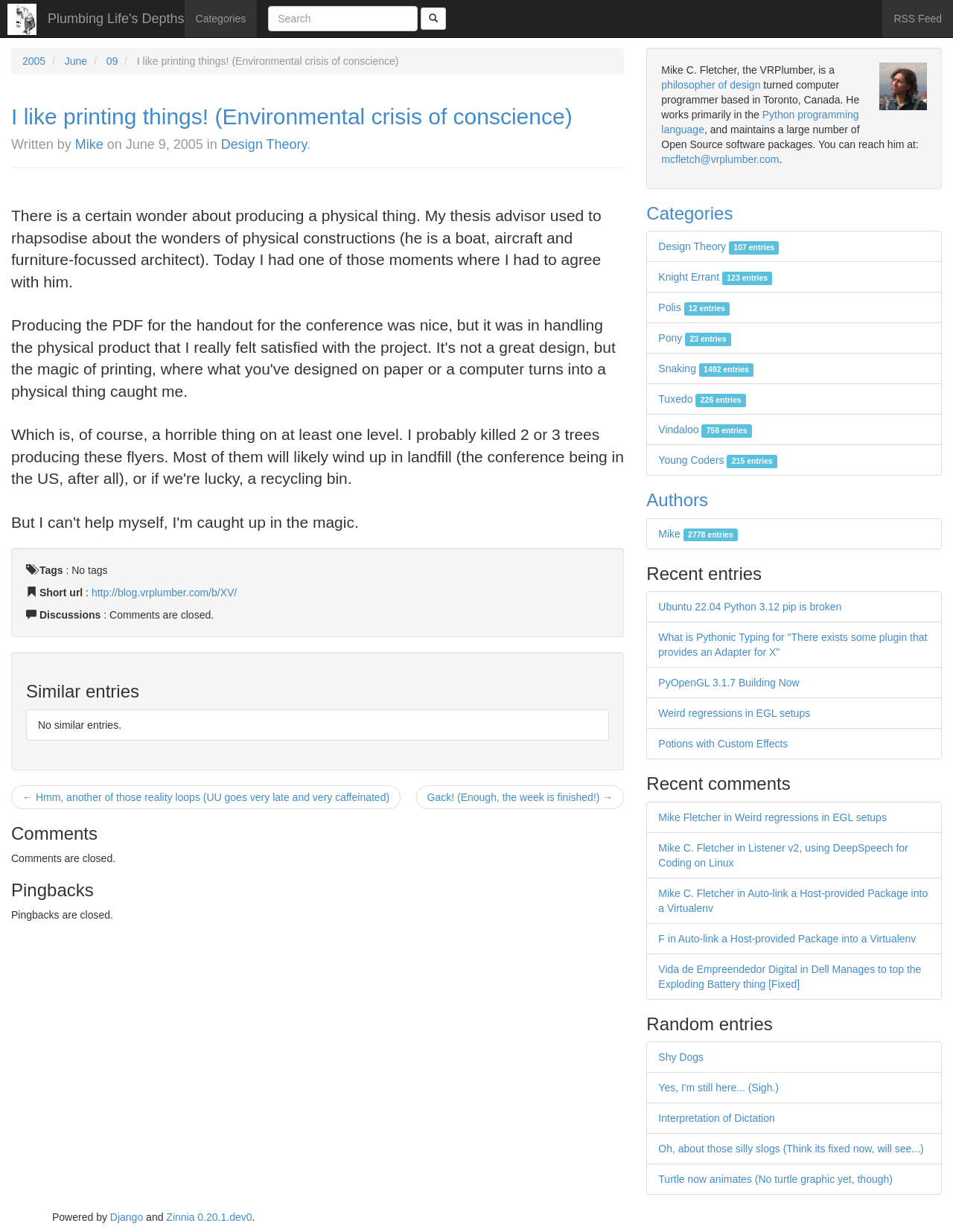Provide the bounding box coordinates of the section that needs to be clicked to accomplish the following instruction: "Contact Mike C. Fletcher."

[0.694, 0.124, 0.818, 0.134]